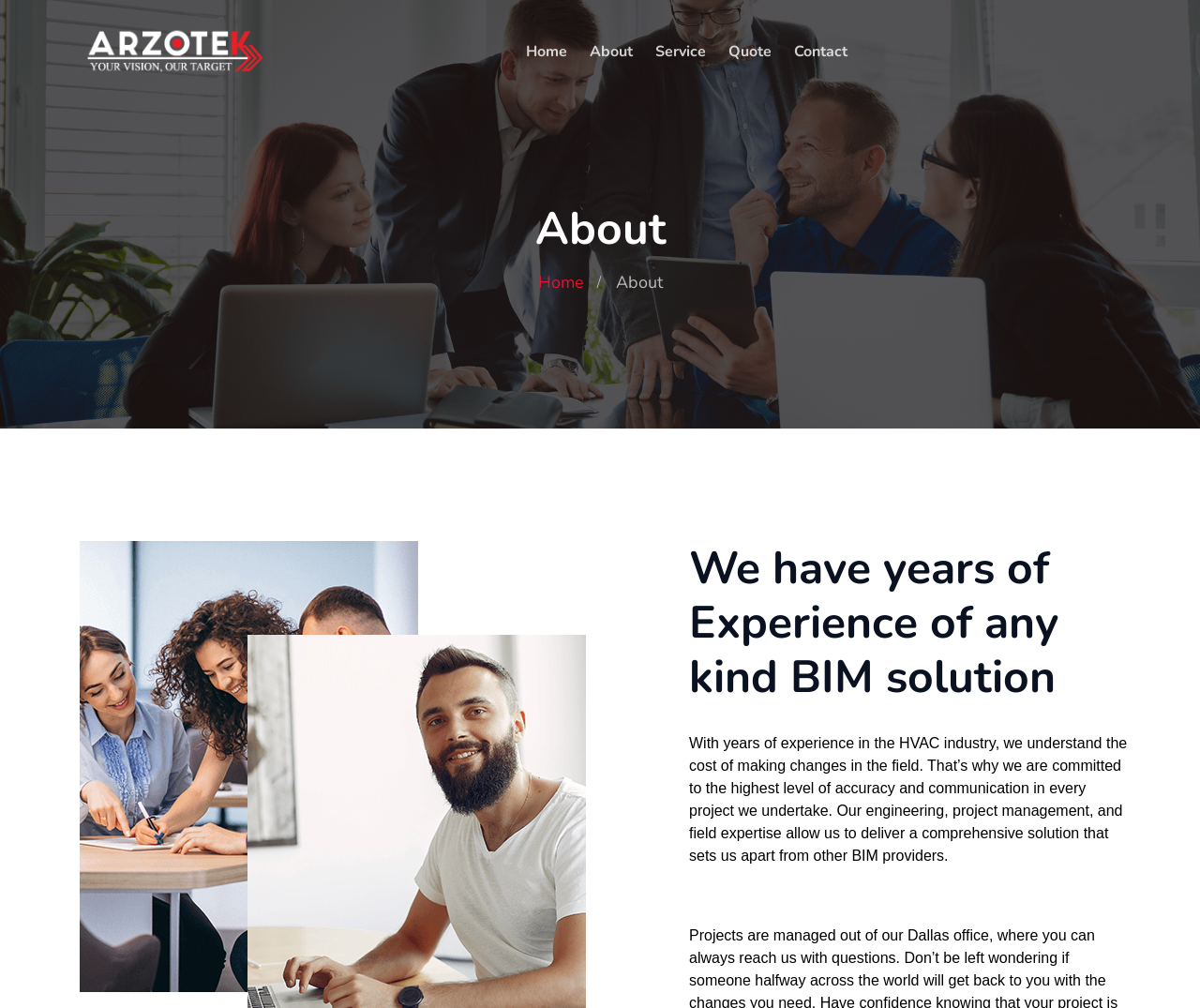How many navigation links are there?
From the image, respond with a single word or phrase.

5